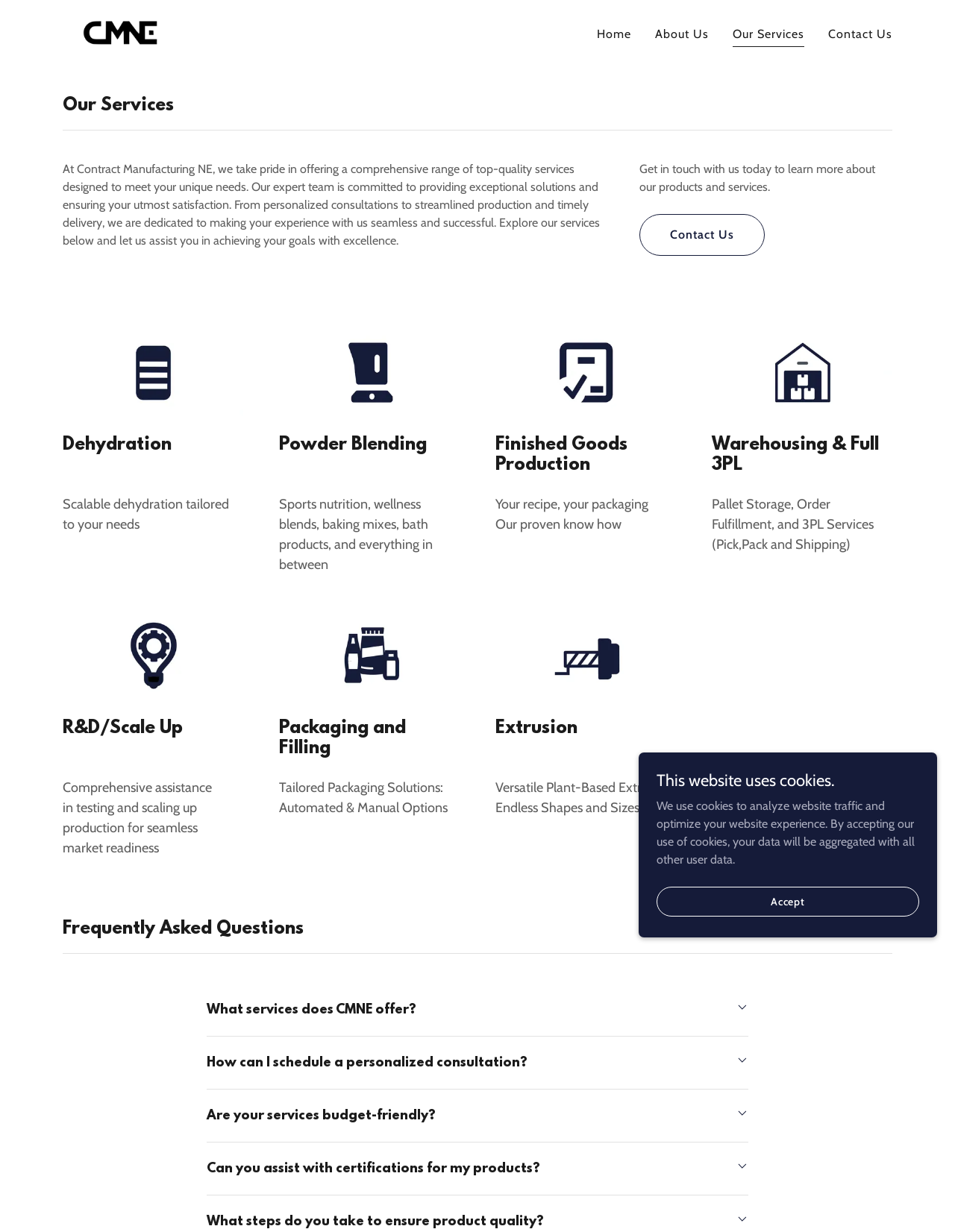What is the focus of the 'R&D/Scale Up' service?
Using the information from the image, give a concise answer in one word or a short phrase.

Testing and scaling up production